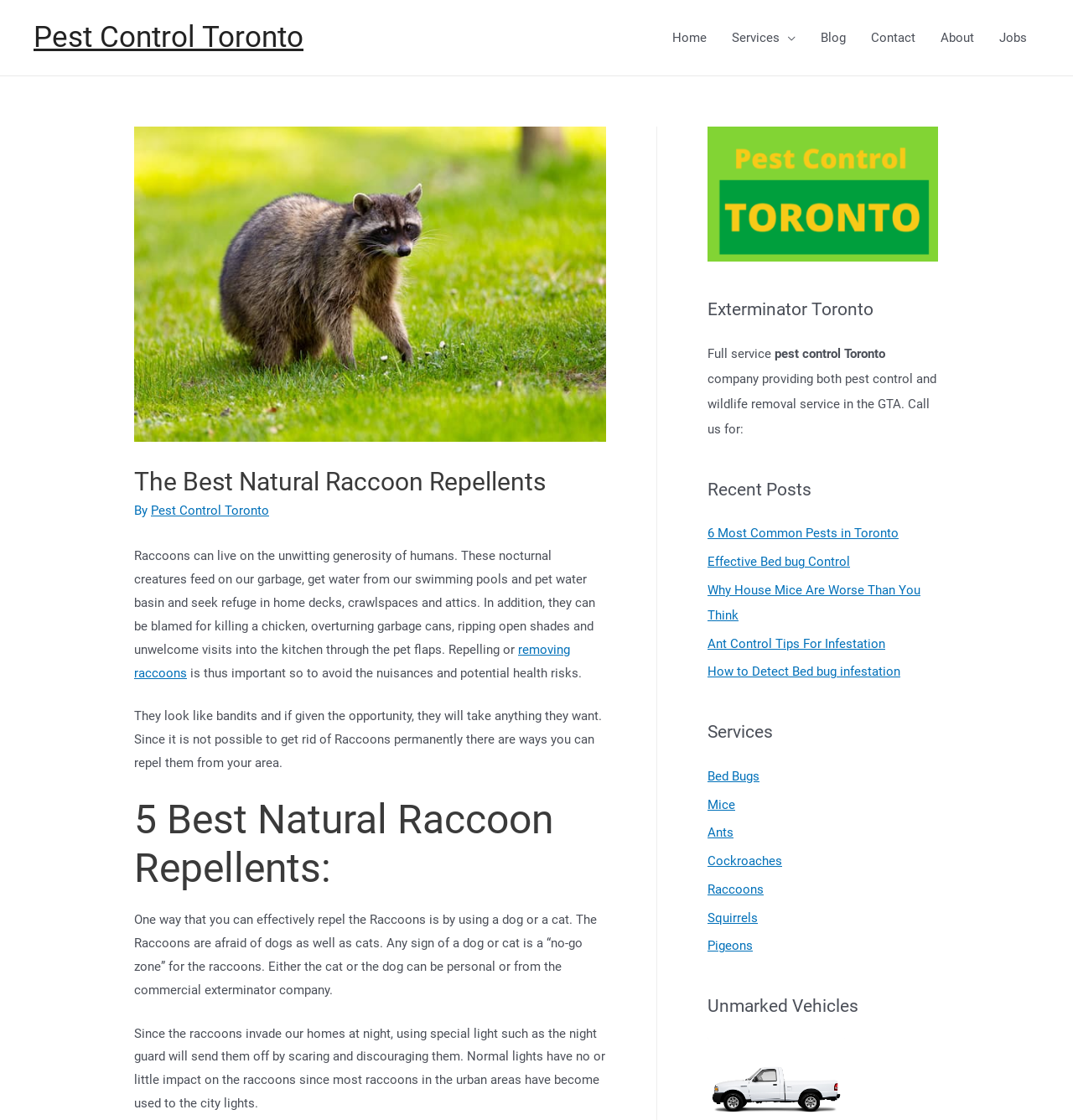Please find and provide the title of the webpage.

The Best Natural Raccoon Repellents